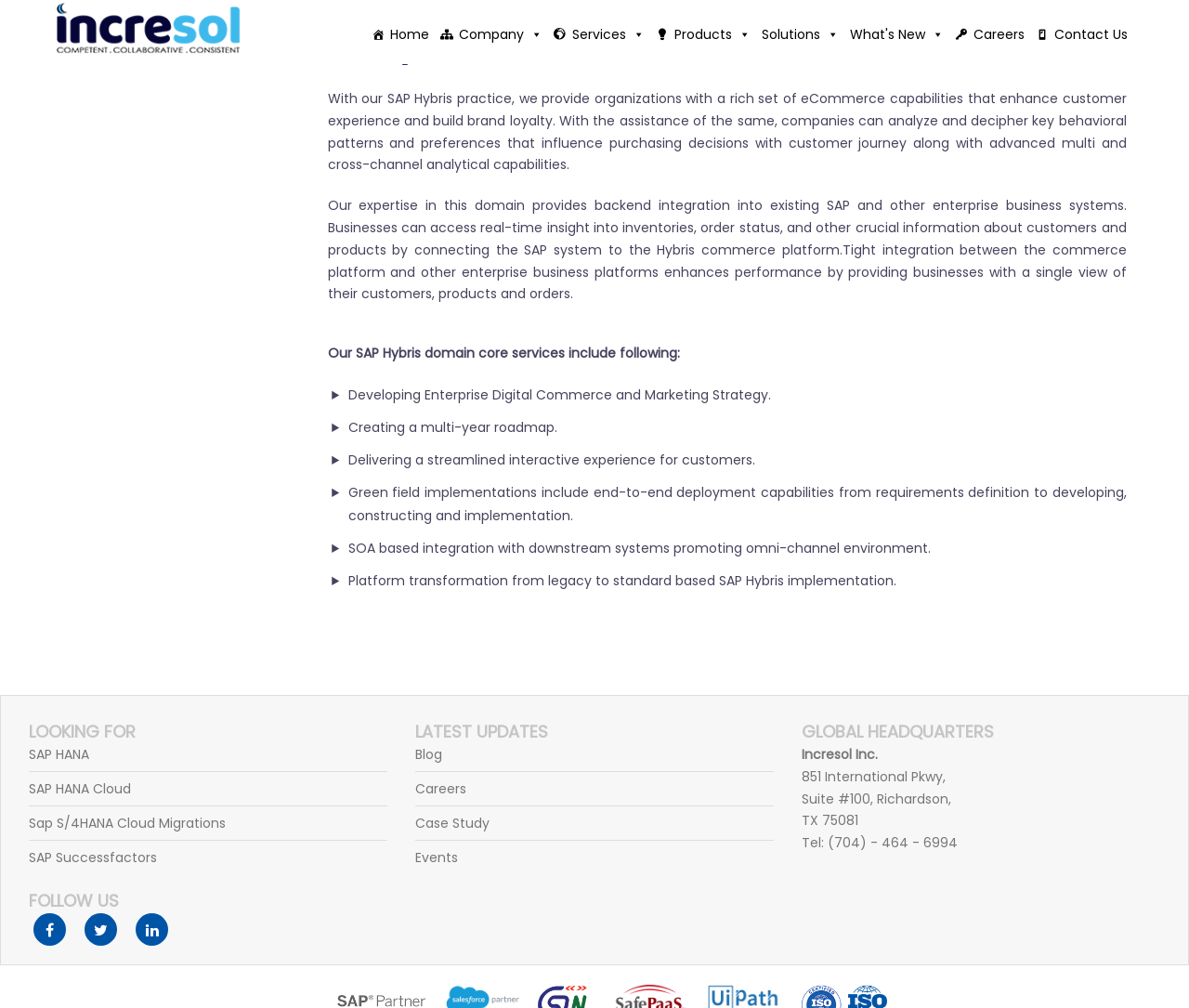What is the phone number of the company?
Using the picture, provide a one-word or short phrase answer.

(704) - 464 - 6994